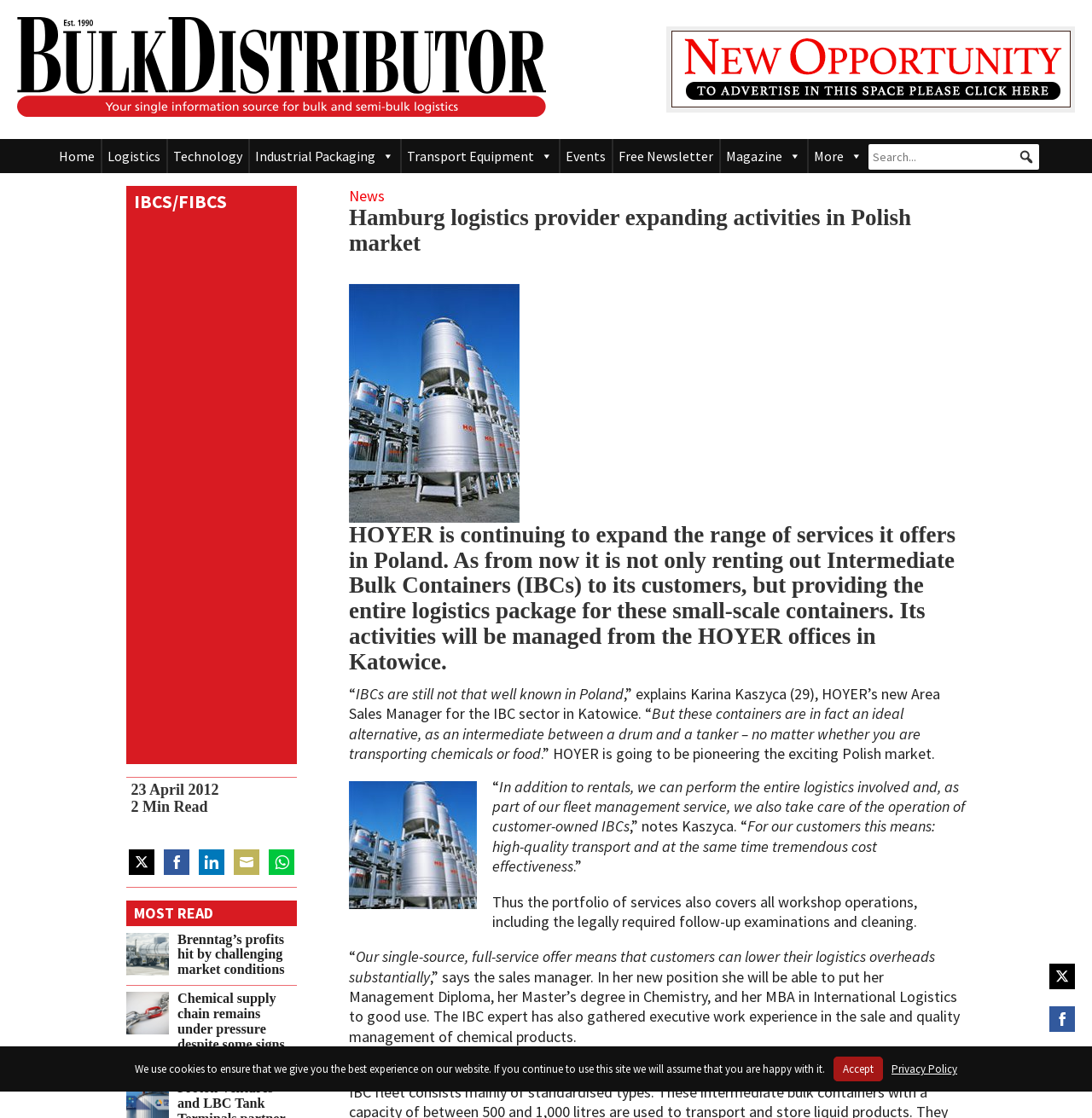Pinpoint the bounding box coordinates of the element to be clicked to execute the instruction: "Search for something".

[0.795, 0.129, 0.952, 0.152]